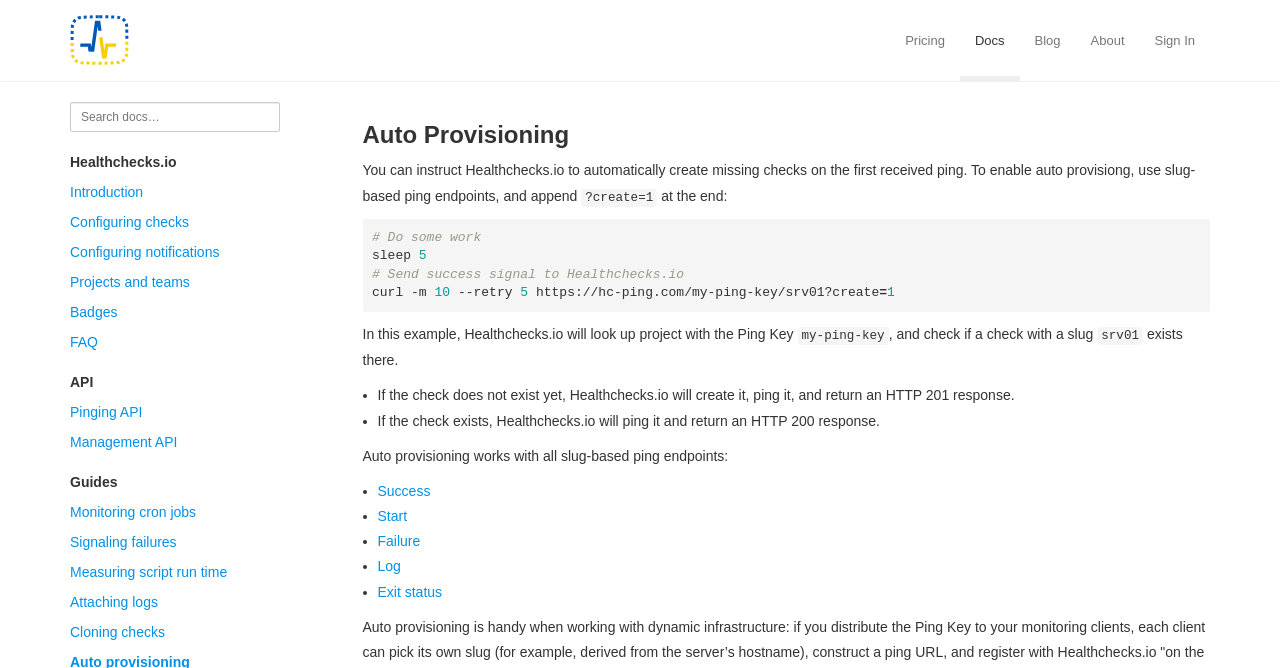What is the purpose of the 'create' parameter?
Answer the question with as much detail as possible.

The 'create' parameter is used to enable auto provisioning. When appended to the ping endpoint URL, it instructs Healthchecks.io to create a missing check if it does not exist yet.